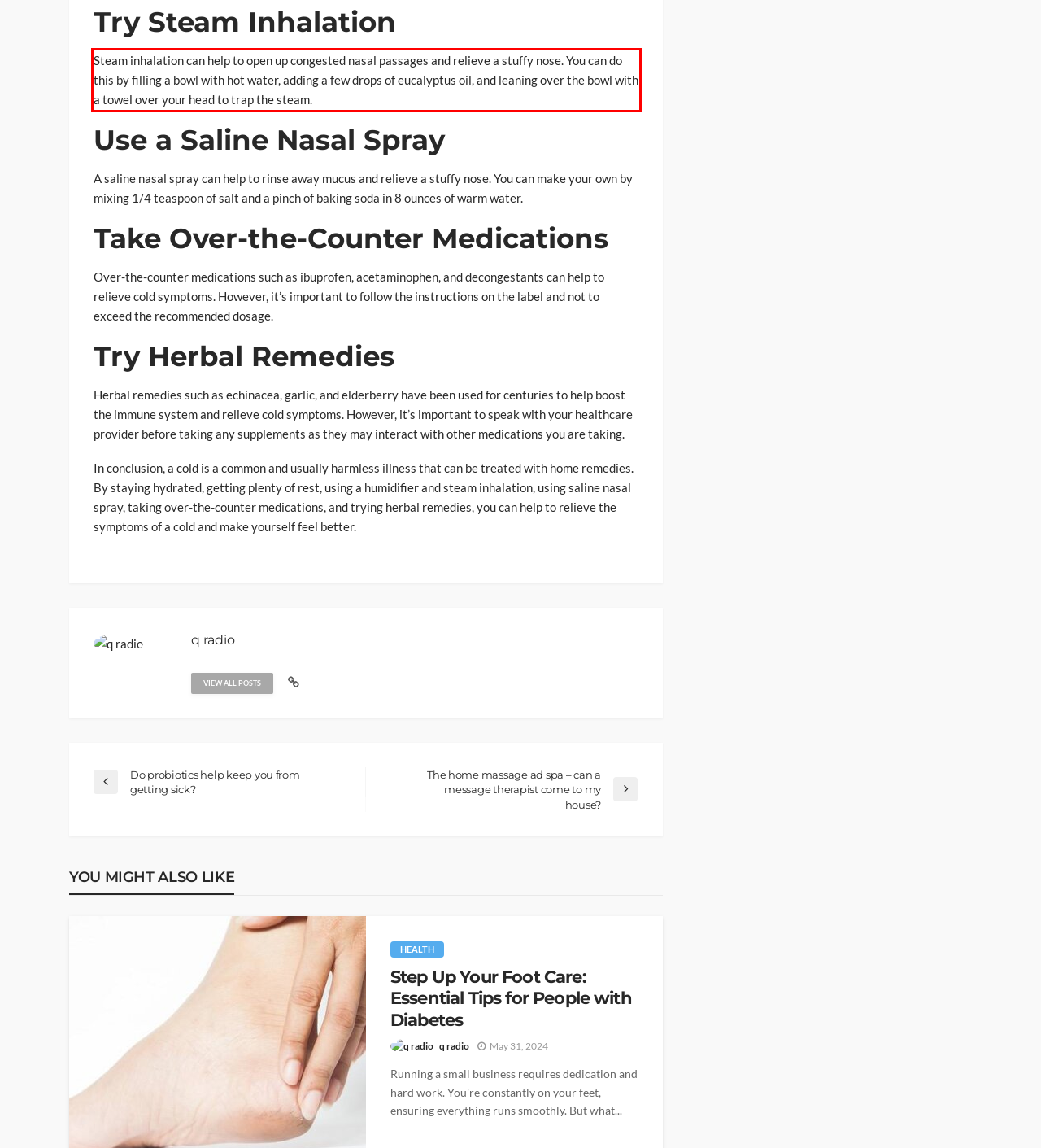Given the screenshot of a webpage, identify the red rectangle bounding box and recognize the text content inside it, generating the extracted text.

Steam inhalation can help to open up congested nasal passages and relieve a stuffy nose. You can do this by filling a bowl with hot water, adding a few drops of eucalyptus oil, and leaning over the bowl with a towel over your head to trap the steam.